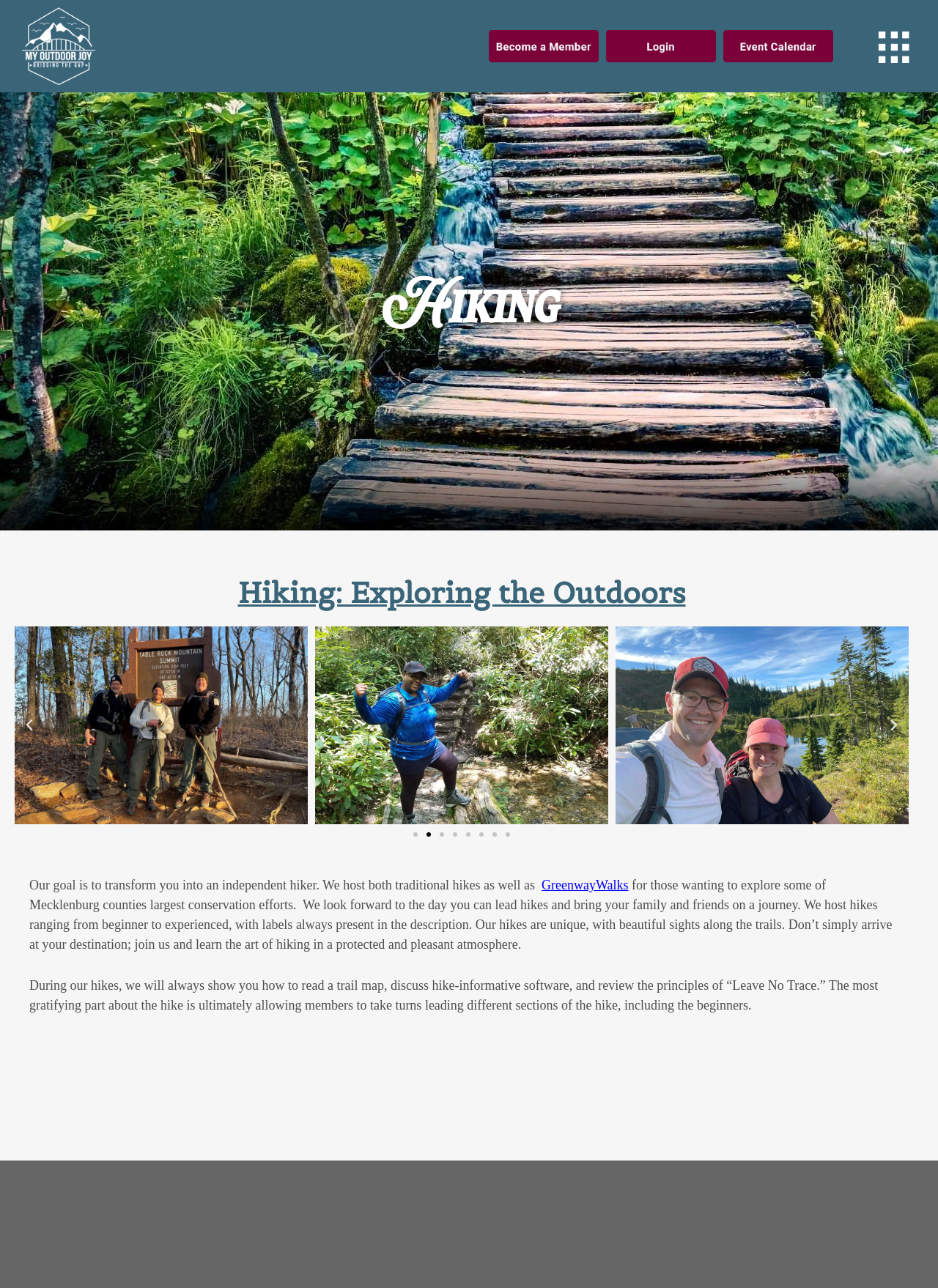Provide the bounding box coordinates of the HTML element described by the text: "alt="MyOutdoorJoy-Primary_Logo-white"".

[0.023, 0.006, 0.102, 0.066]